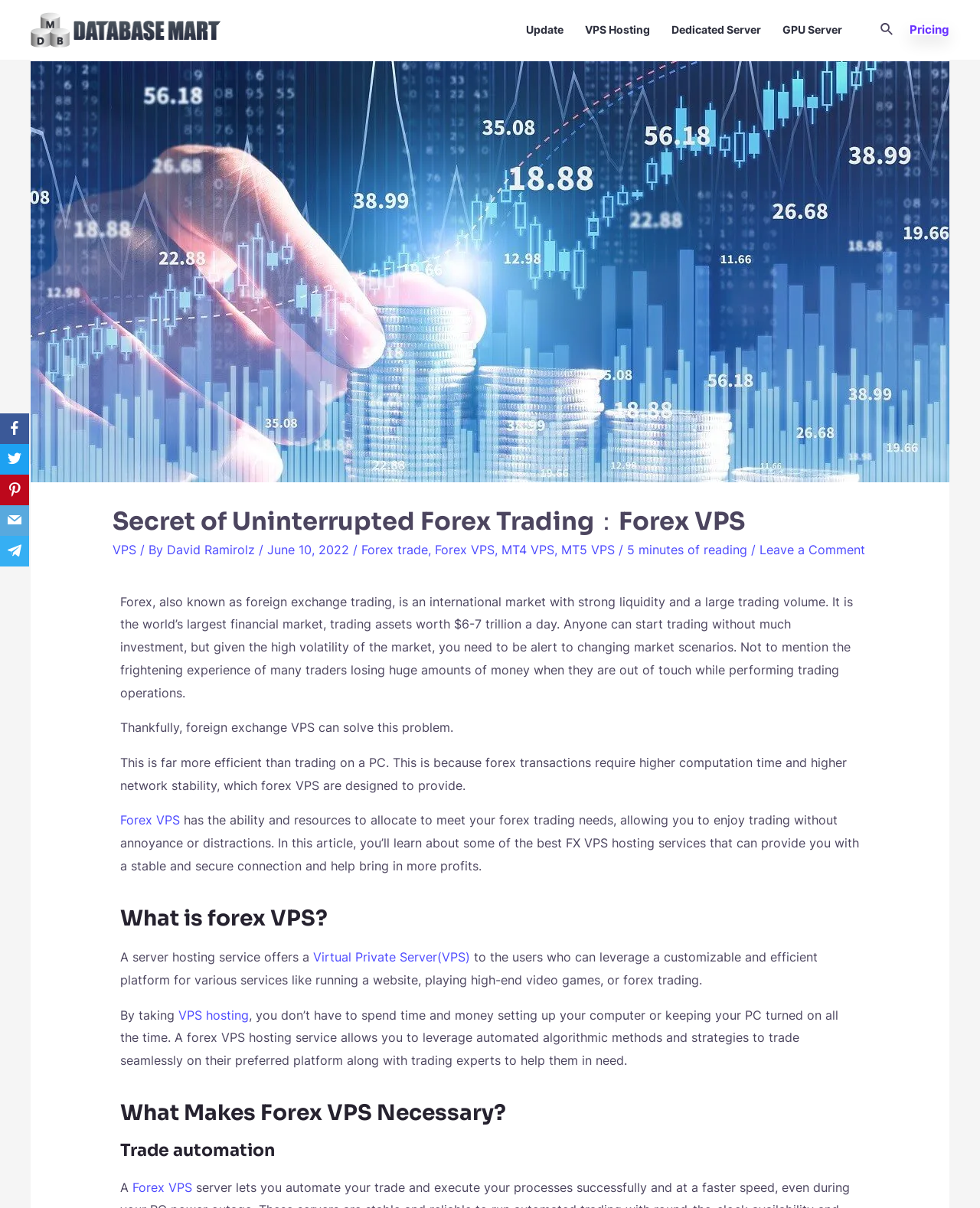Give a one-word or one-phrase response to the question: 
What is Forex VPS?

Virtual Private Server for Forex trading